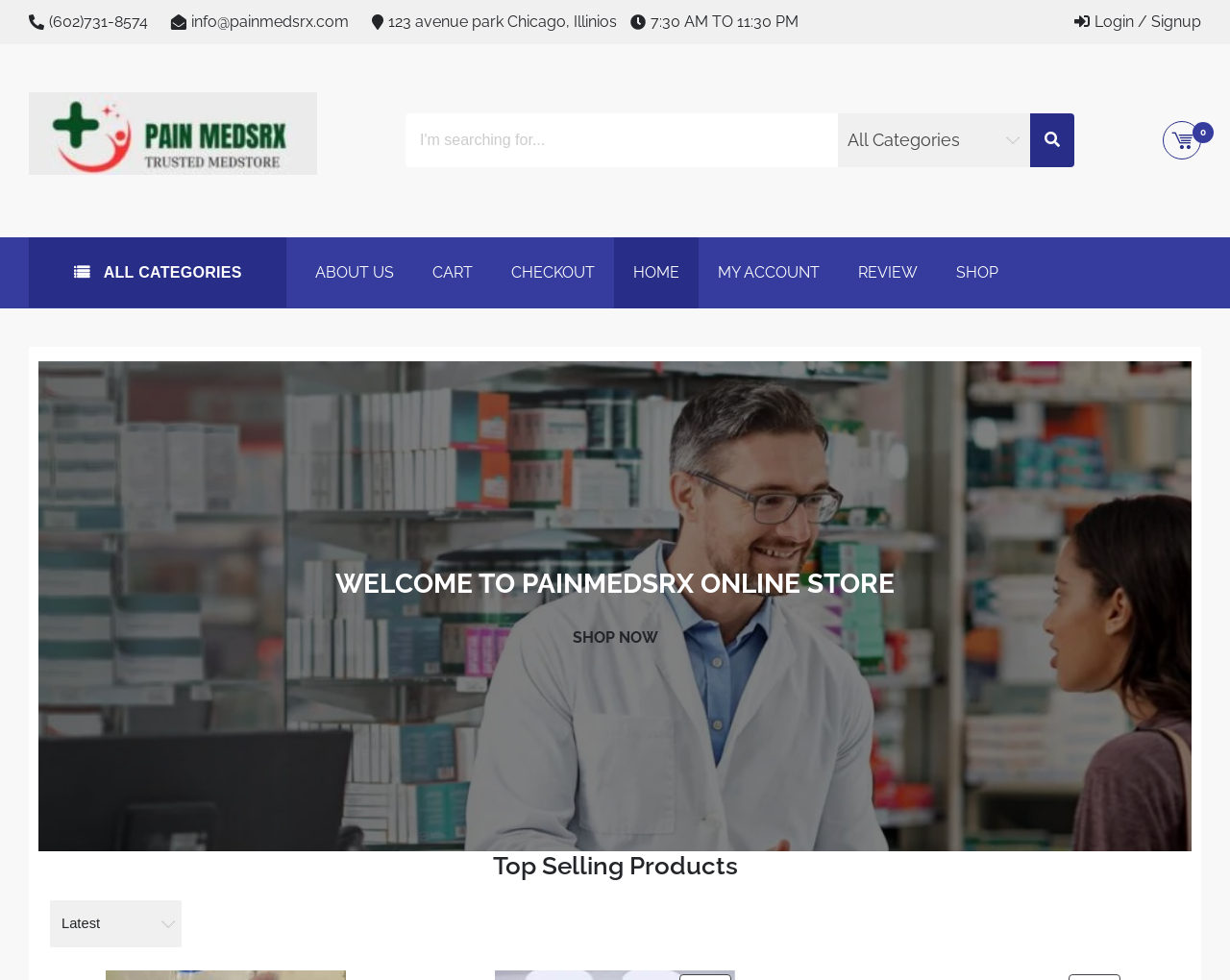How many navigation links are there?
Using the visual information from the image, give a one-word or short-phrase answer.

7